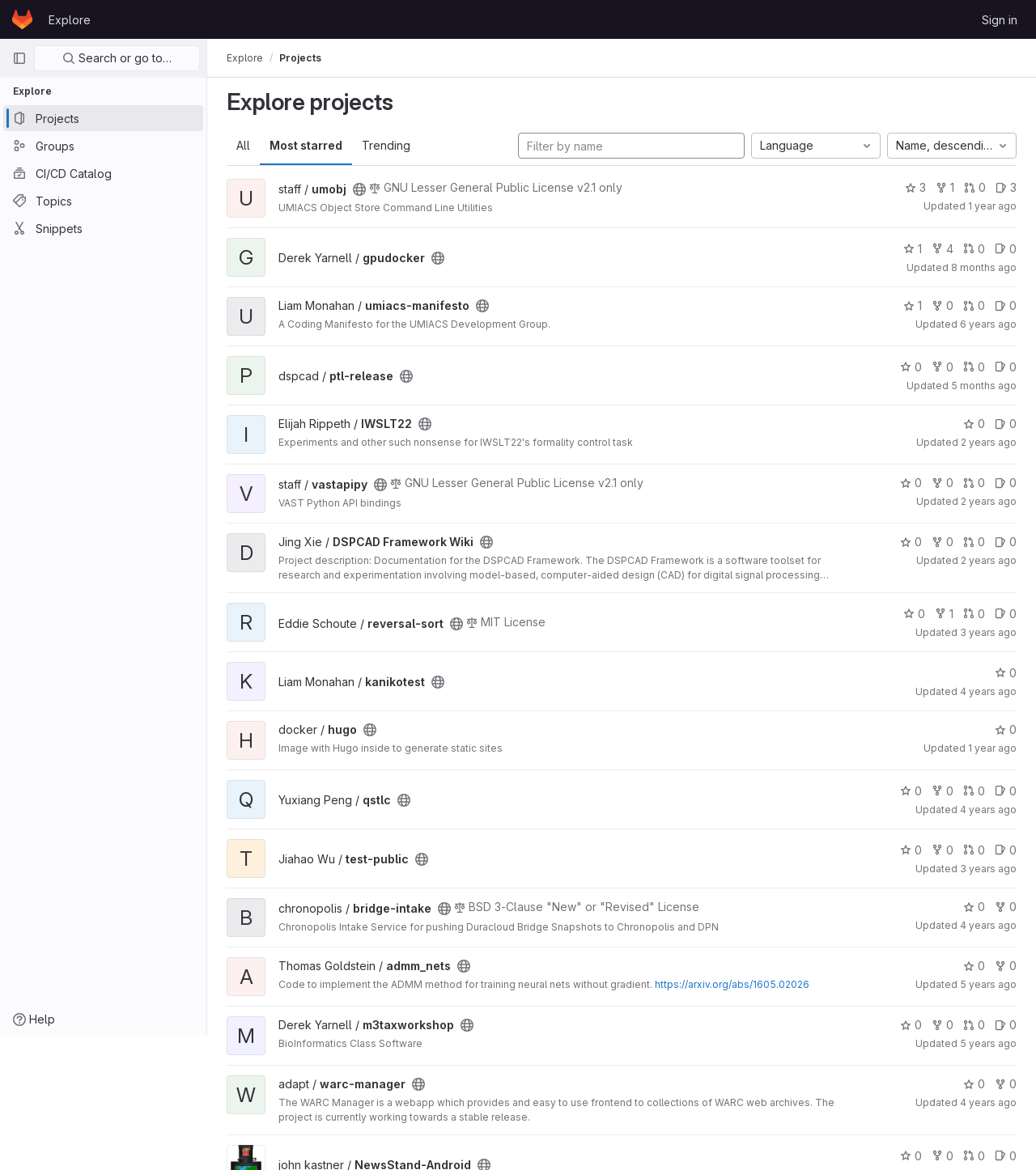Locate the UI element that matches the description 0 in the webpage screenshot. Return the bounding box coordinates in the format (top-left x, top-left y, bottom-right x, bottom-right y), with values ranging from 0 to 1.

[0.93, 0.818, 0.951, 0.833]